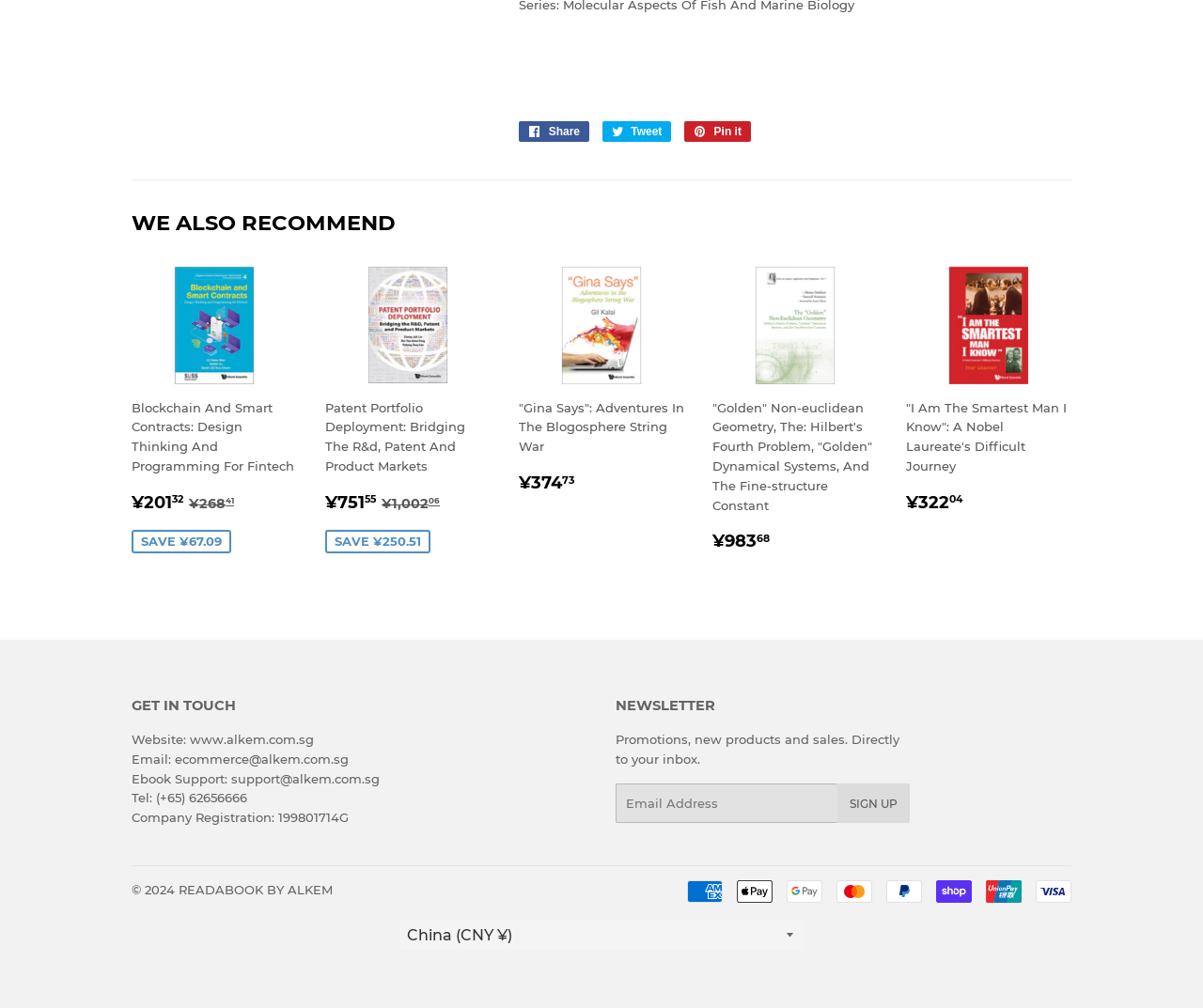Answer the question below in one word or phrase:
What payment methods are accepted?

Multiple